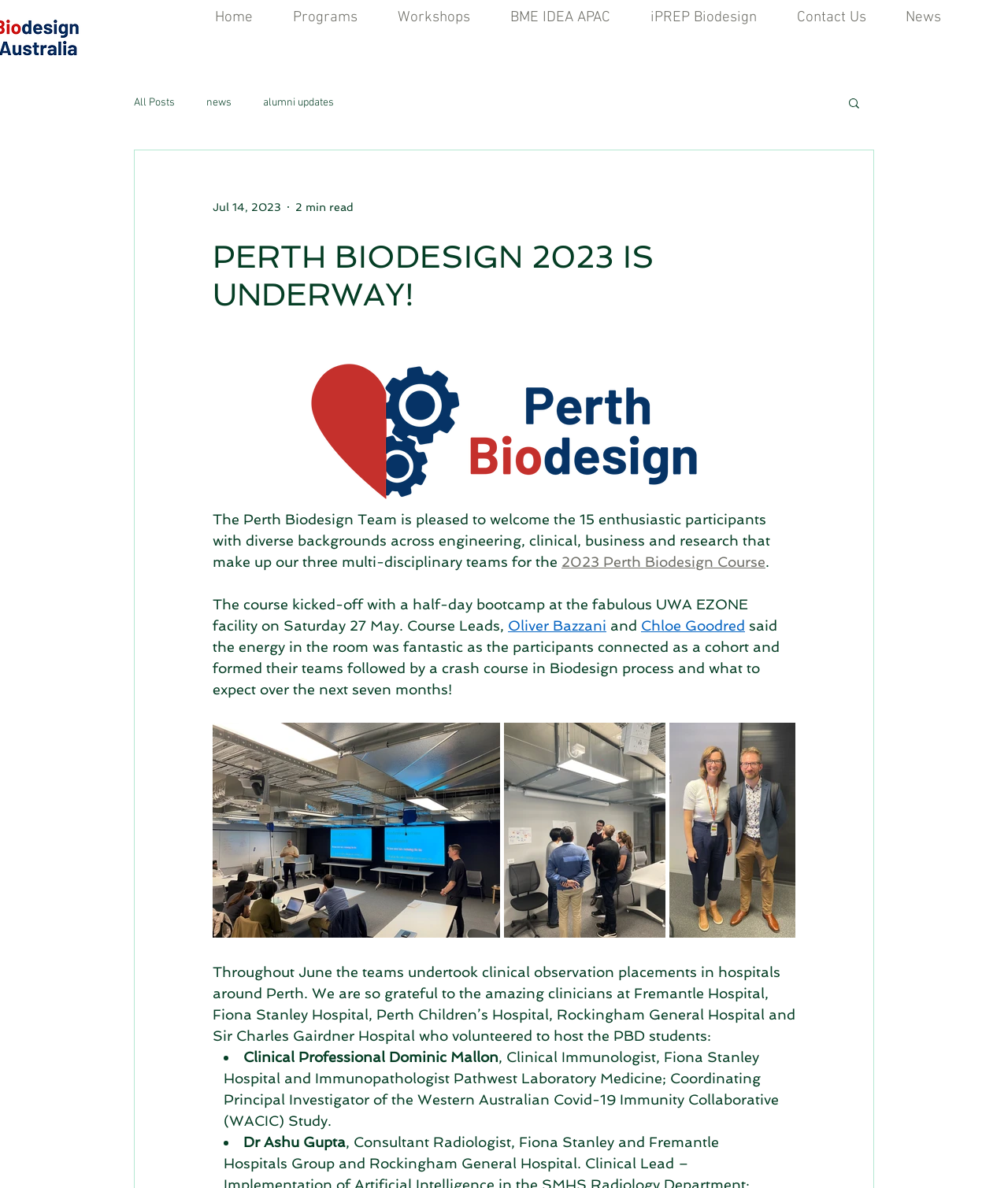Given the element description BME IDEA APAC, identify the bounding box coordinates for the UI element on the webpage screenshot. The format should be (top-left x, top-left y, bottom-right x, bottom-right y), with values between 0 and 1.

[0.48, 0.0, 0.62, 0.019]